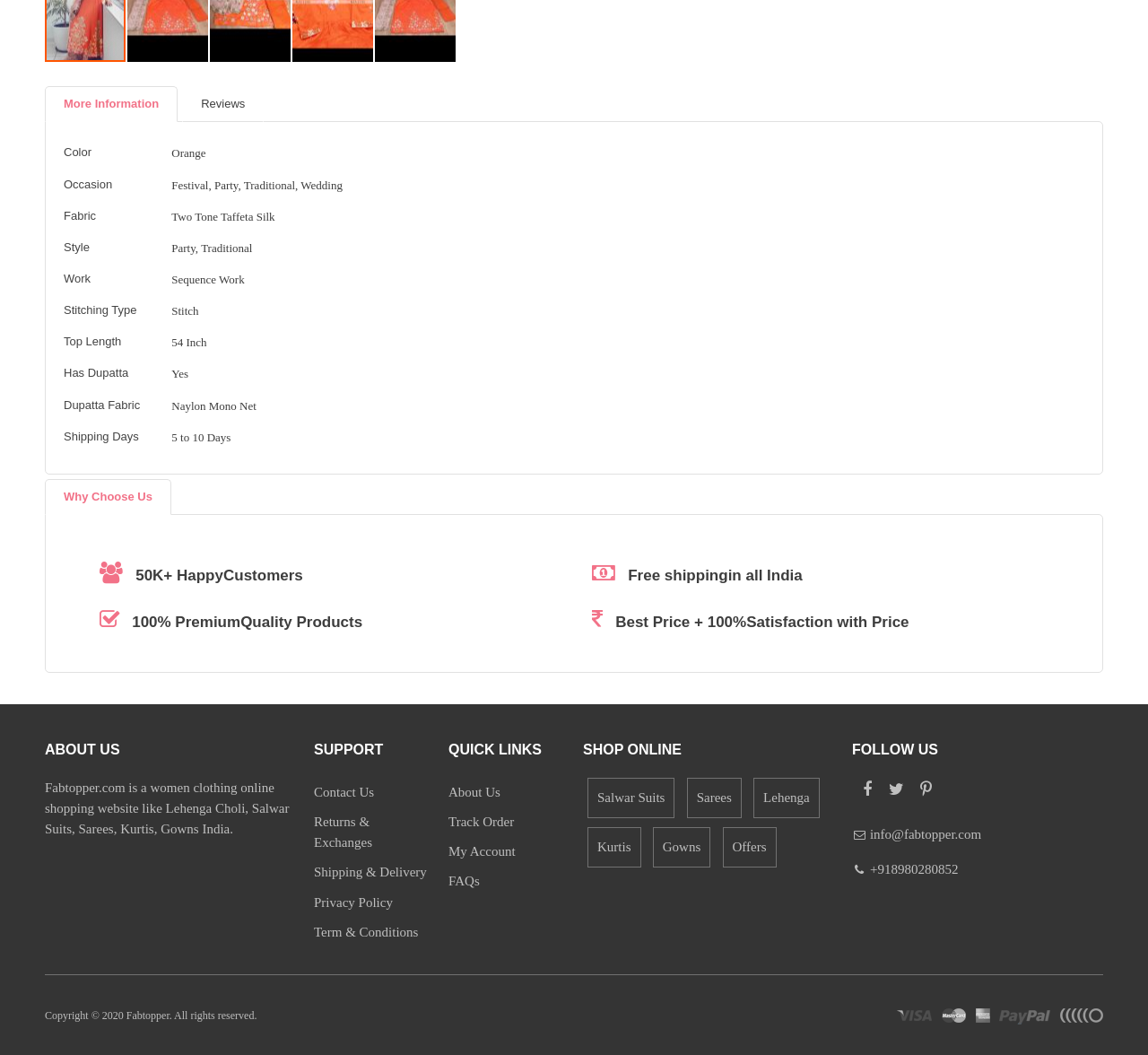Could you find the bounding box coordinates of the clickable area to complete this instruction: "Contact 'Fabtopper.com'"?

[0.273, 0.744, 0.326, 0.757]